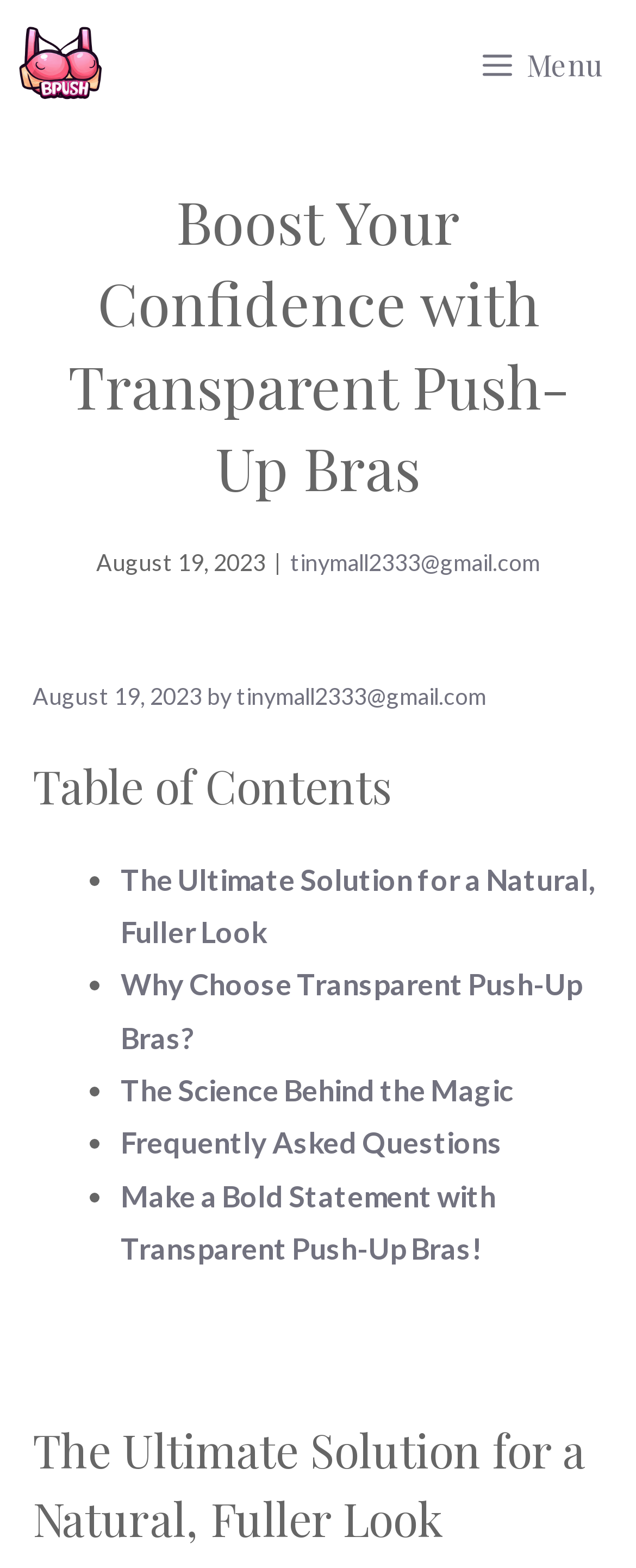Please identify the bounding box coordinates for the region that you need to click to follow this instruction: "Learn why choose transparent push-up bras".

[0.19, 0.616, 0.915, 0.673]